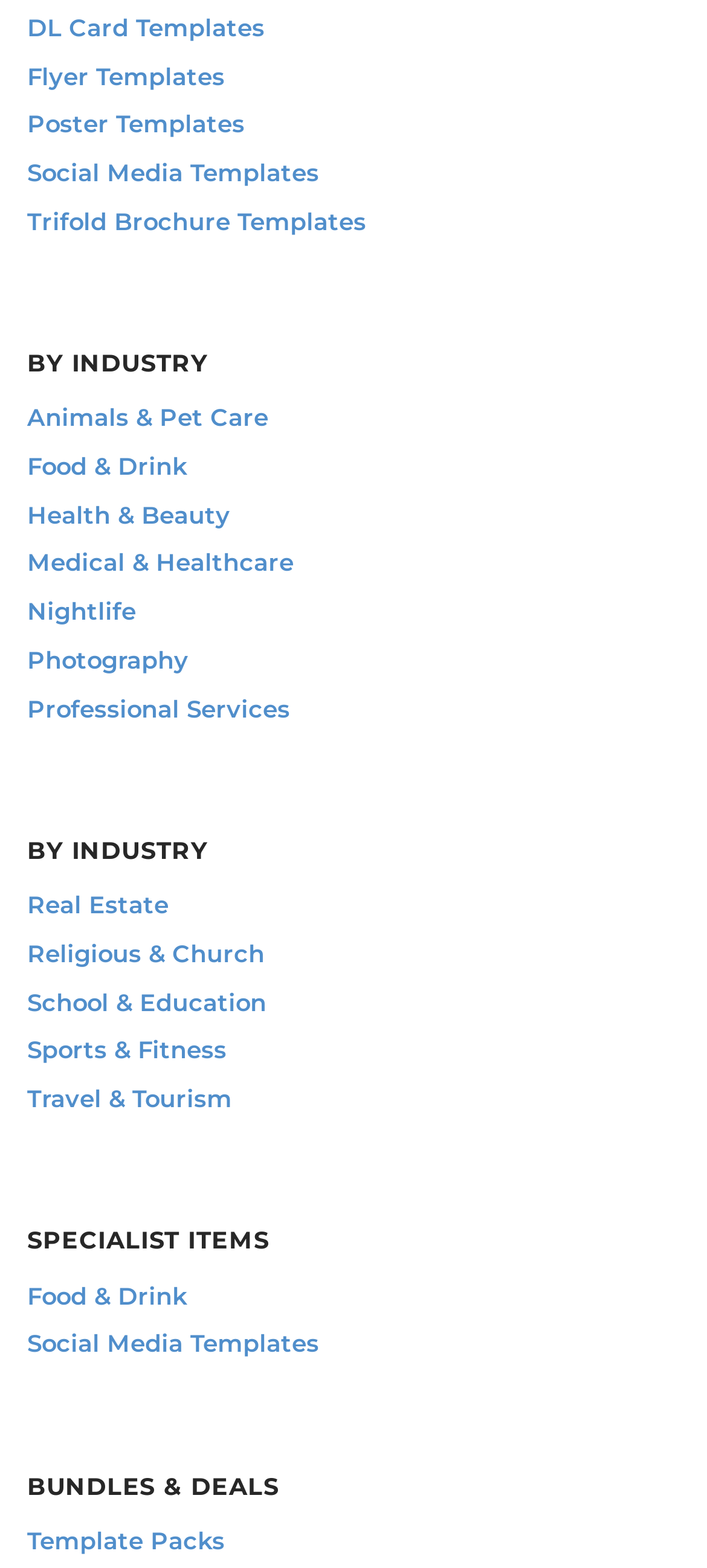Find the bounding box coordinates for the area that must be clicked to perform this action: "View Social Media Templates".

[0.038, 0.101, 0.451, 0.119]